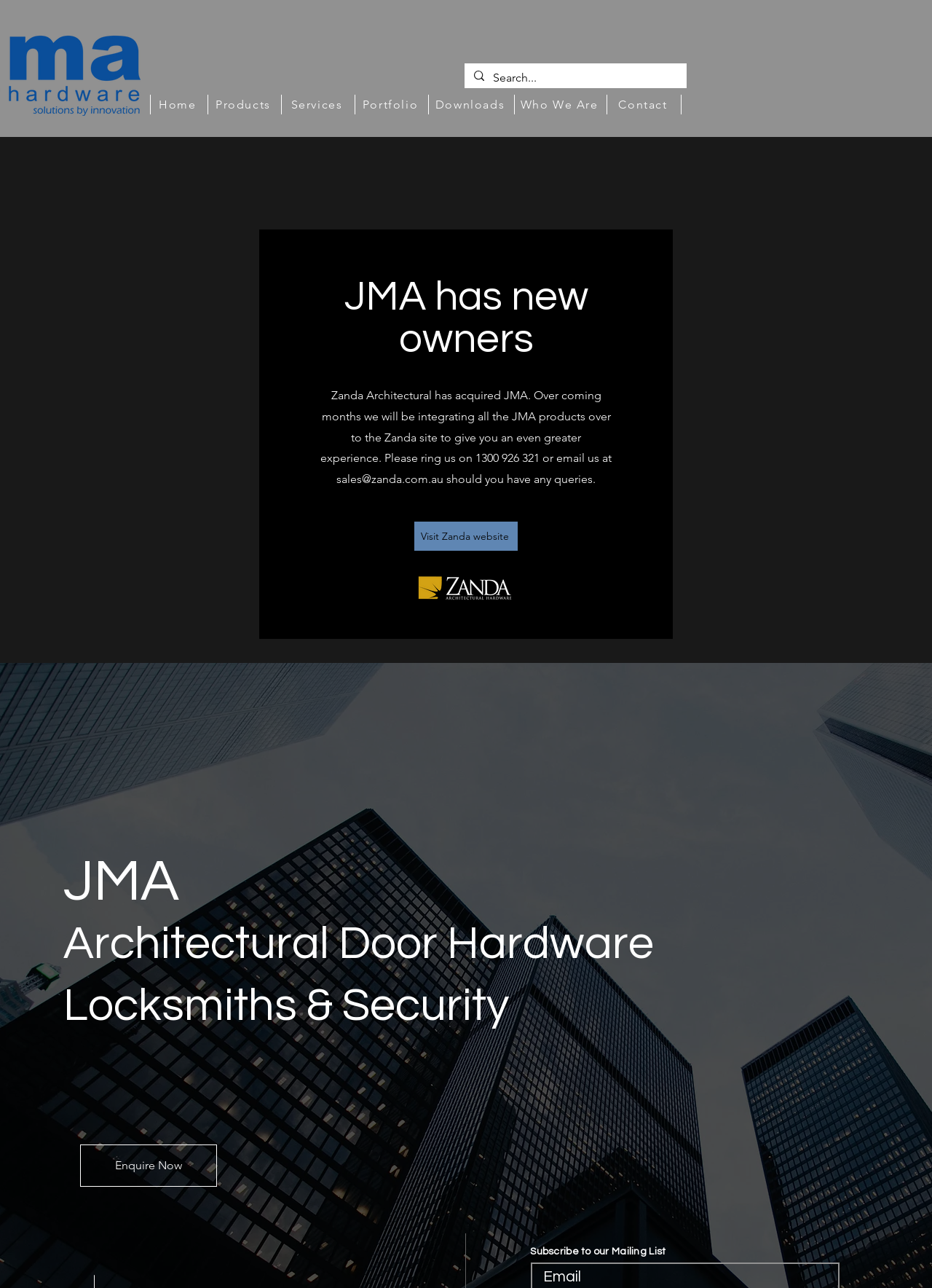Extract the bounding box coordinates for the UI element described by the text: "Enquire Now". The coordinates should be in the form of [left, top, right, bottom] with values between 0 and 1.

[0.086, 0.889, 0.233, 0.921]